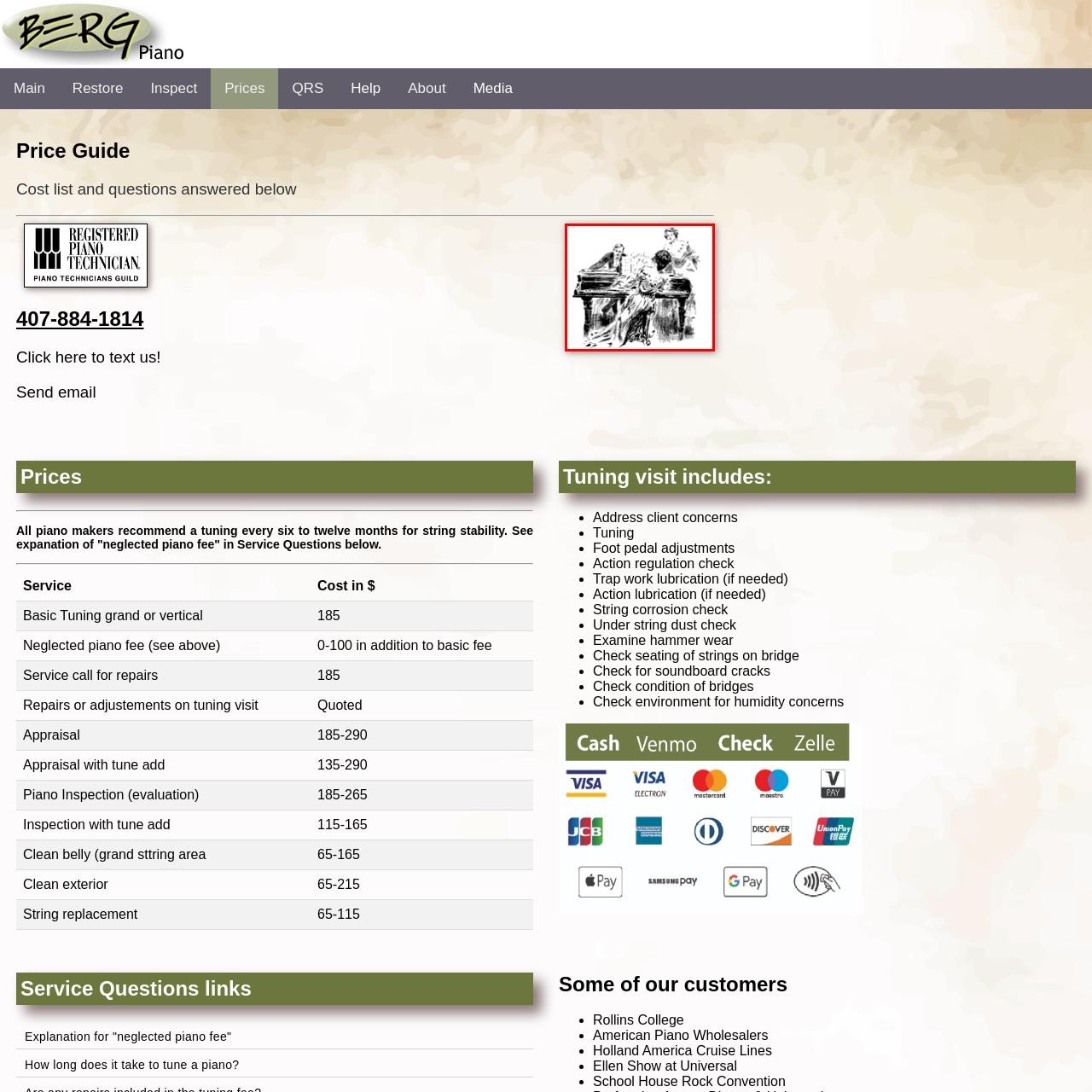Look at the image marked by the red box and respond with a single word or phrase: What is the pianist doing in the scene?

Playing